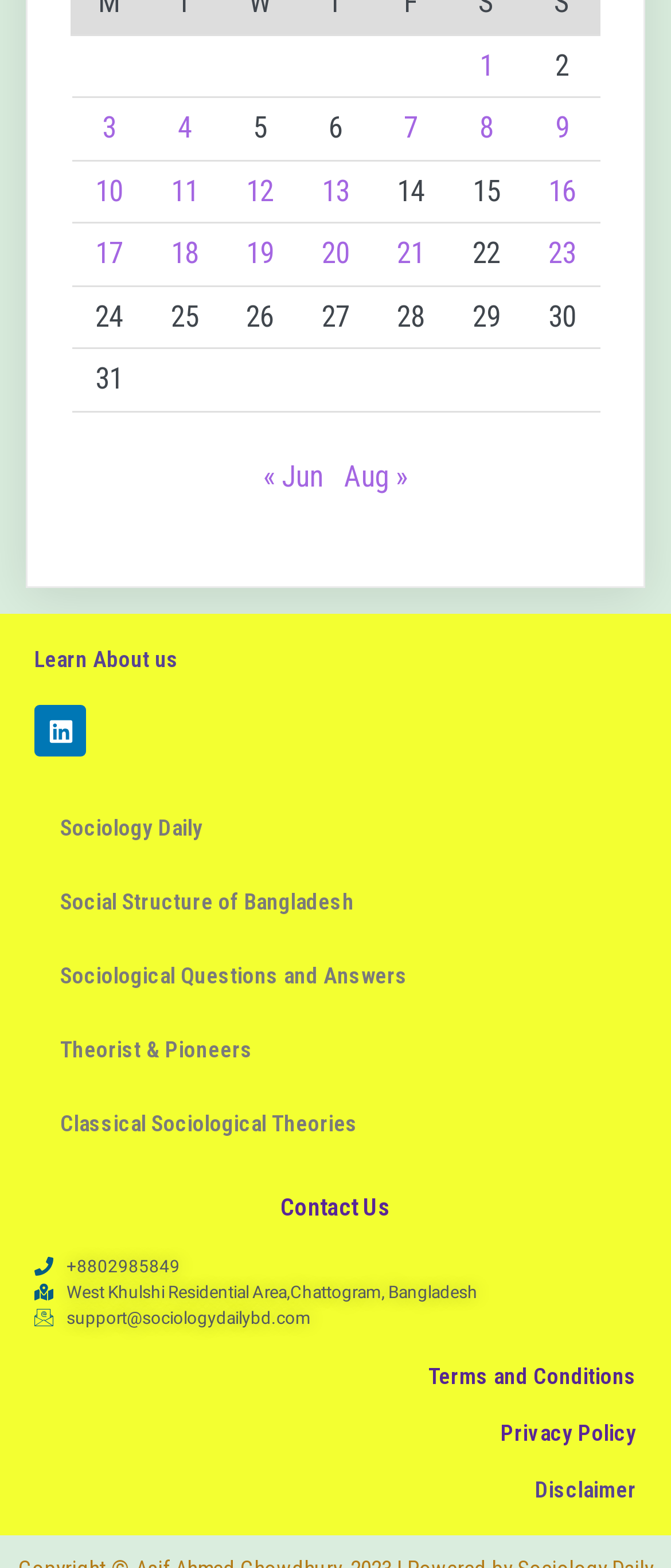Answer this question in one word or a short phrase: How many links are there in the 'Learn About us' section?

1